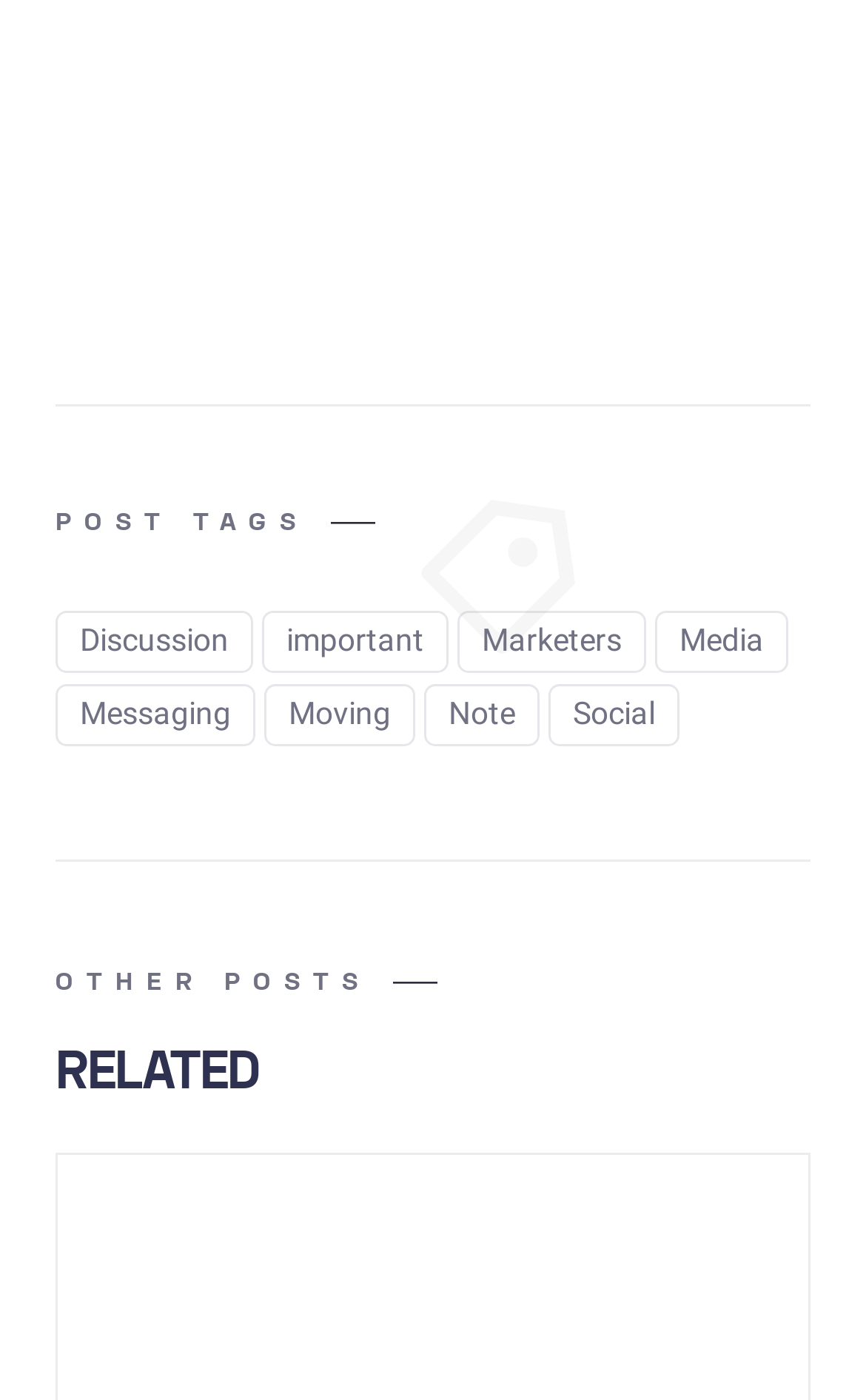Indicate the bounding box coordinates of the element that needs to be clicked to satisfy the following instruction: "Check related posts". The coordinates should be four float numbers between 0 and 1, i.e., [left, top, right, bottom].

[0.064, 0.739, 0.936, 0.792]